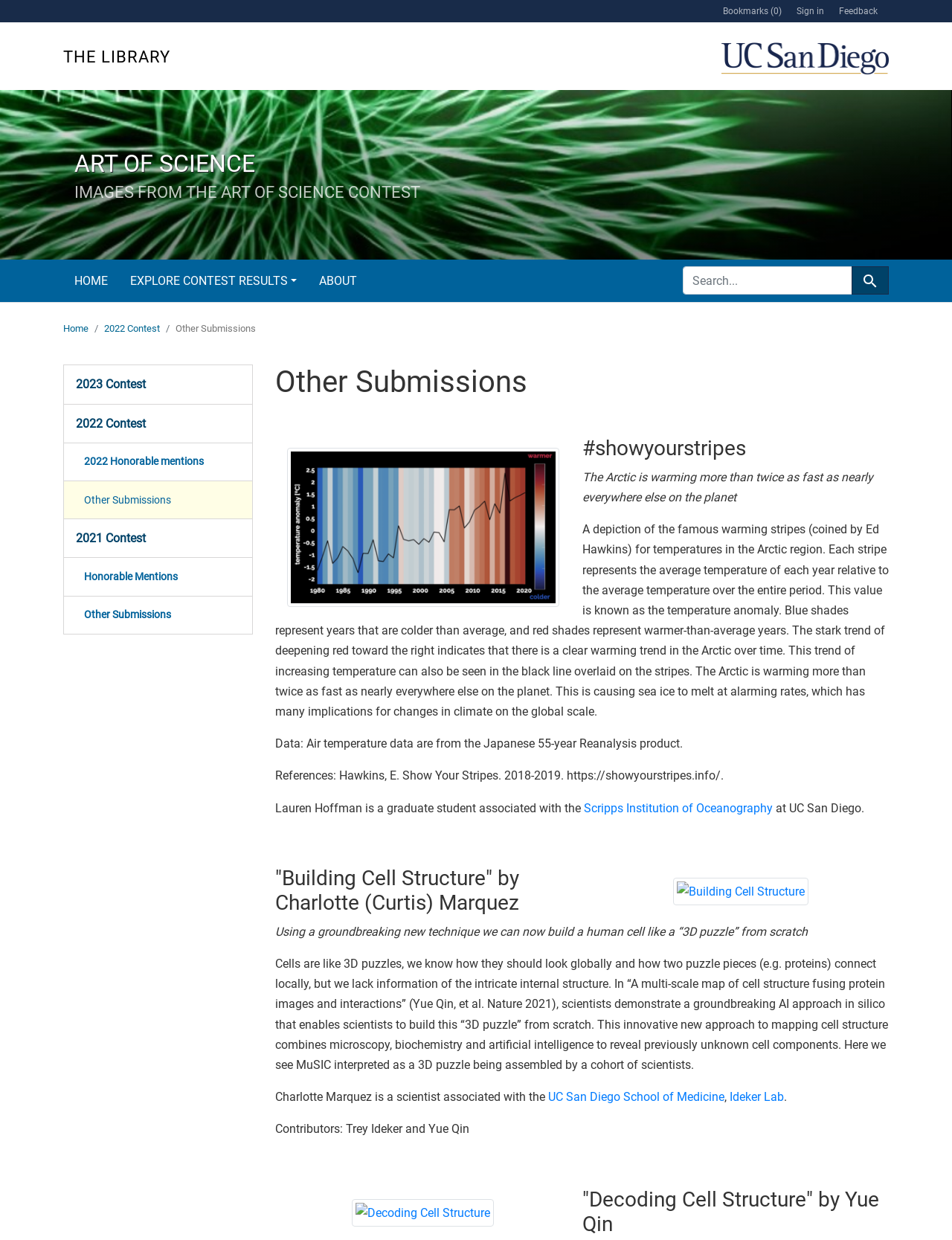Please identify the bounding box coordinates of the element's region that should be clicked to execute the following instruction: "Explore CONTEST RESULTS". The bounding box coordinates must be four float numbers between 0 and 1, i.e., [left, top, right, bottom].

[0.125, 0.209, 0.323, 0.244]